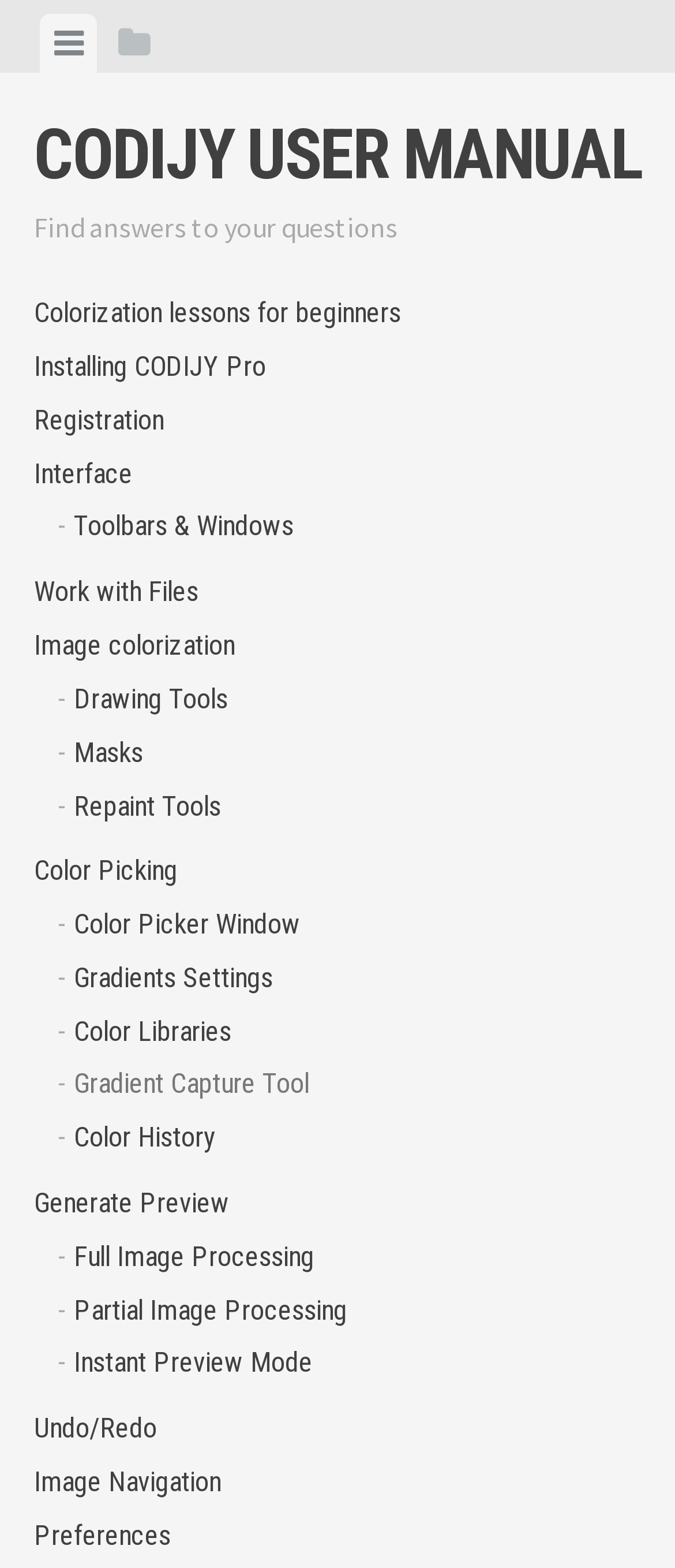Given the element description, predict the bounding box coordinates in the format (top-left x, top-left y, bottom-right x, bottom-right y). Make sure all values are between 0 and 1. Here is the element description: Colorization lessons for beginners

[0.05, 0.182, 0.95, 0.216]